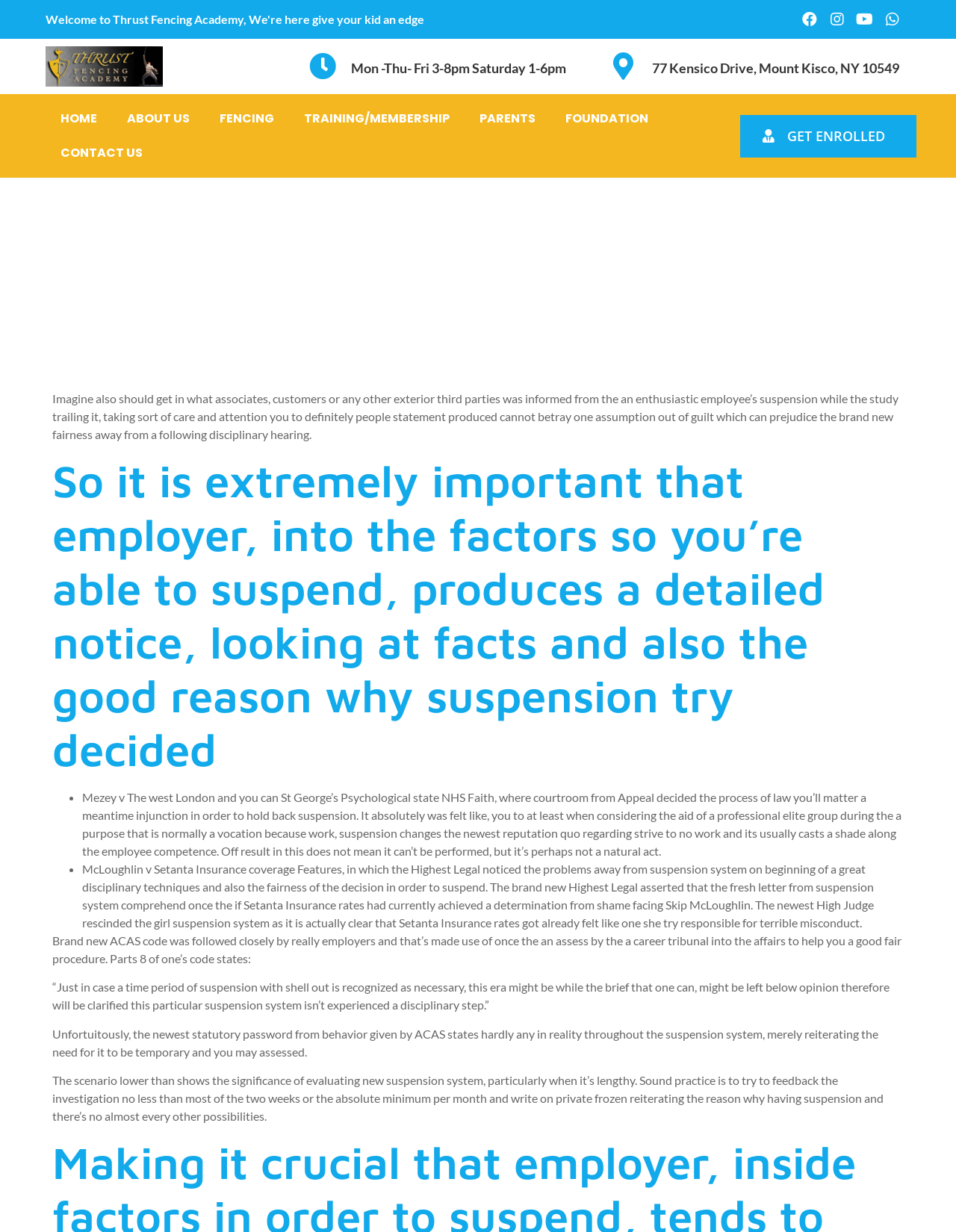Provide the bounding box coordinates of the area you need to click to execute the following instruction: "Click the 'CONTACT US' link".

[0.048, 0.111, 0.165, 0.138]